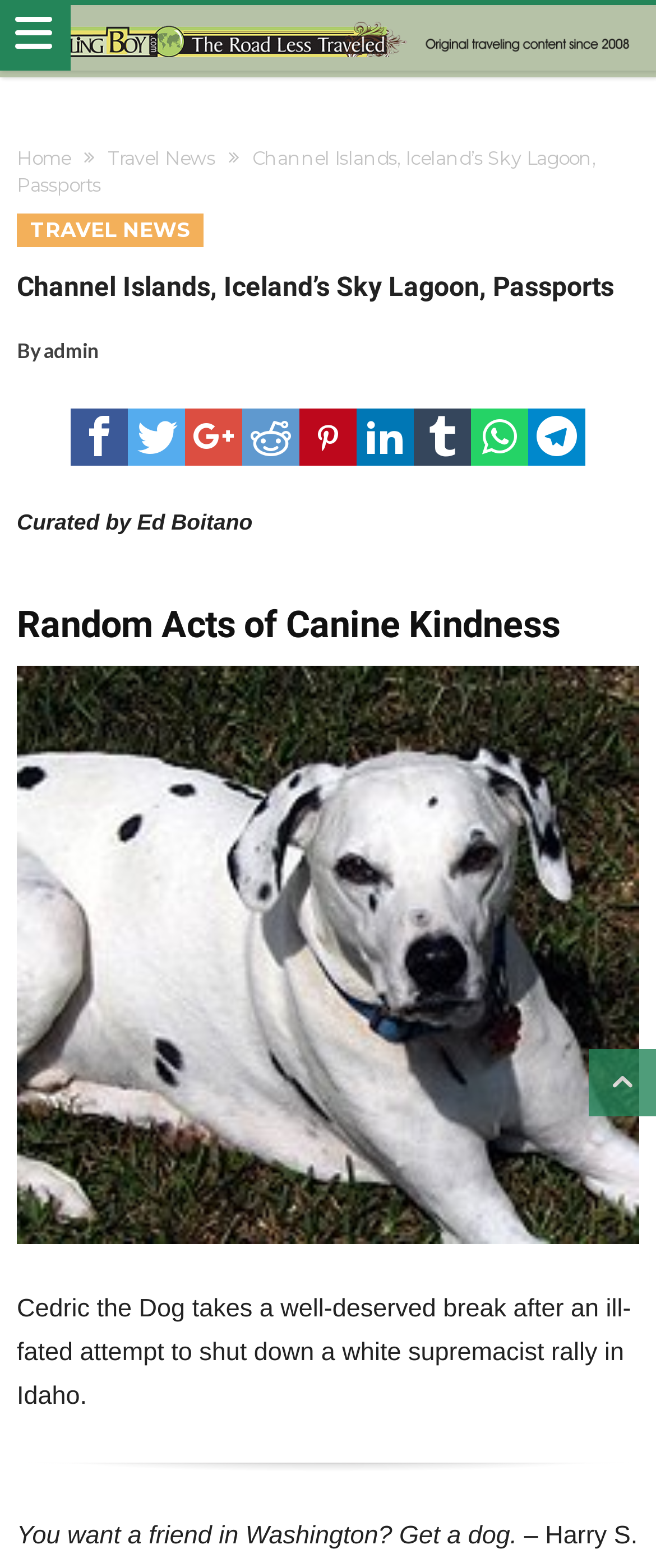Use a single word or phrase to answer the question: 
Who curated the content?

Ed Boitano